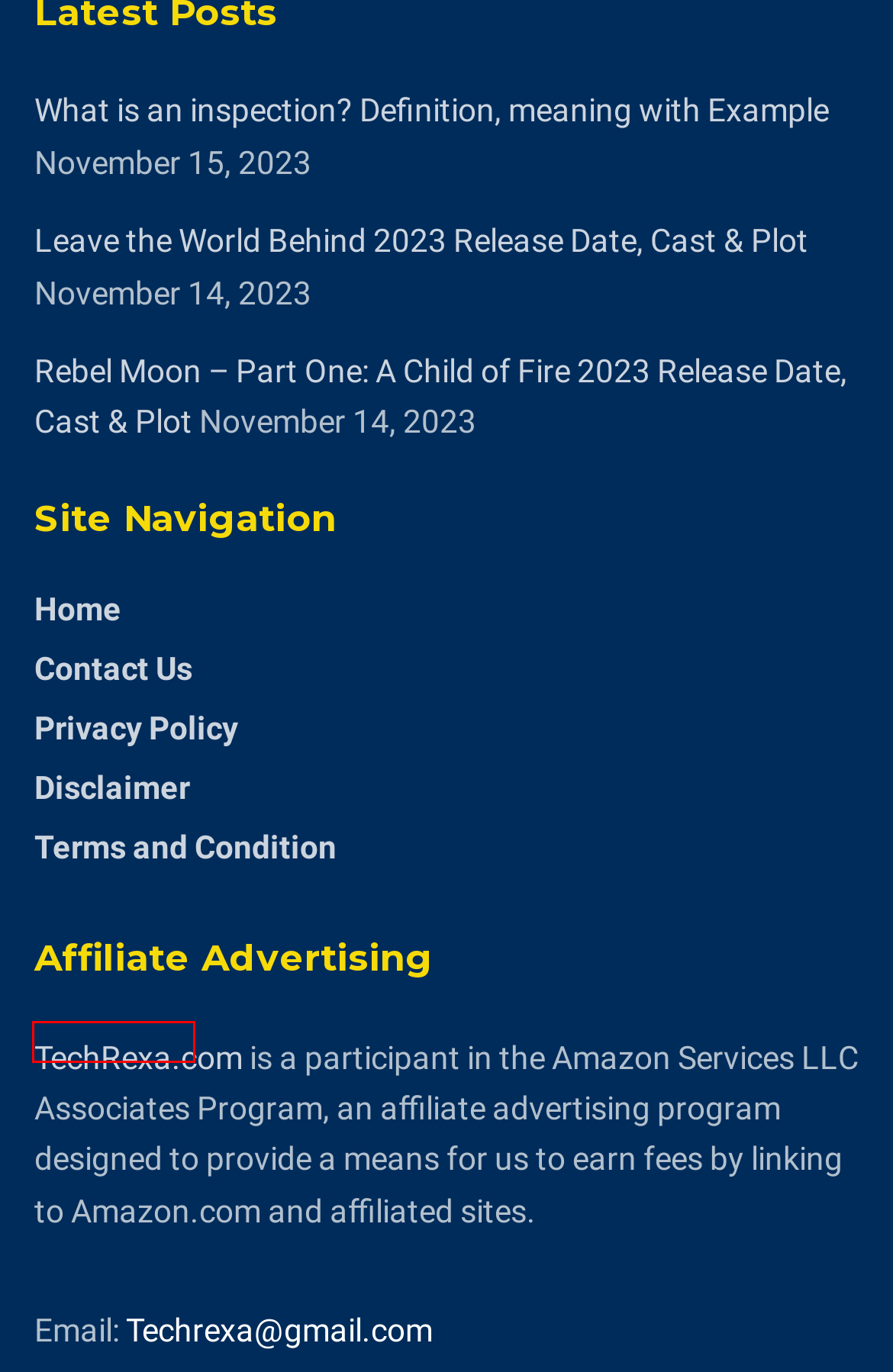You are given a screenshot of a webpage with a red rectangle bounding box. Choose the best webpage description that matches the new webpage after clicking the element in the bounding box. Here are the candidates:
A. How to Get Rid of Wrinkles: Retinol, Fillers & Other Treatments
B. Disclaimer - Tech Rexa
C. About Mental Health
D. Terms and Condition - Tech Rexa
E. Best Note Taking App - Organize Your Notes with Evernote
F. Tech Facts - Tech Rexa
G. Leave the World Behind 2023 Release Date, Cast & Plot - Tech Rexa
H. Contact Us - Tech Rexa

H